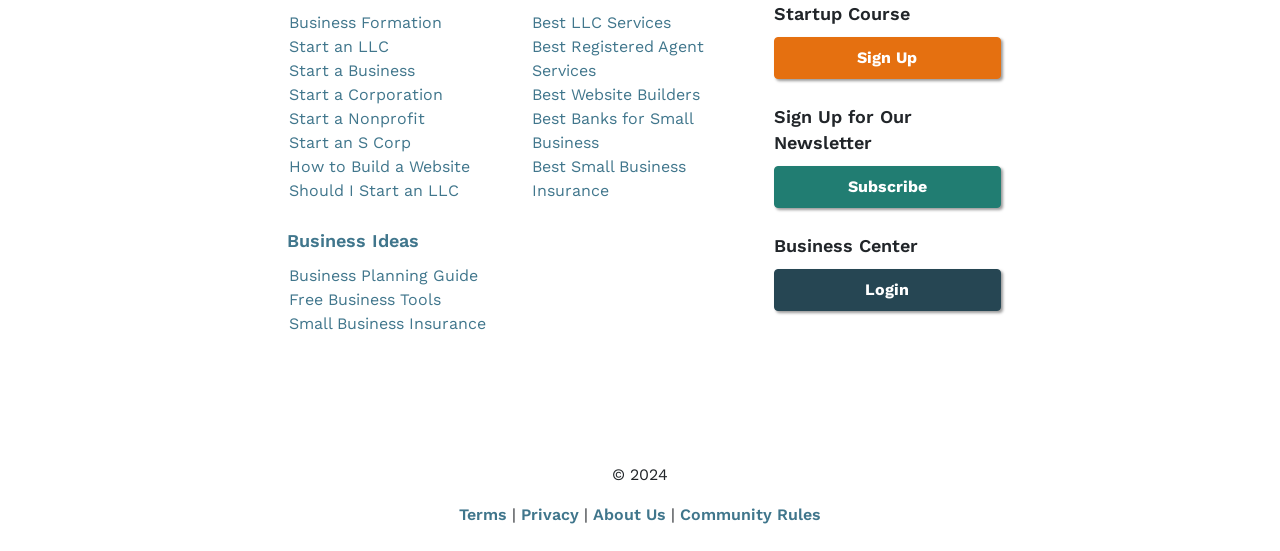What is the last link in the 'Best' services section?
Please respond to the question with as much detail as possible.

The last link in the 'Best' services section is 'Best Small Business Insurance' which is located at the middle right of the webpage with a bounding box of [0.416, 0.285, 0.536, 0.363].